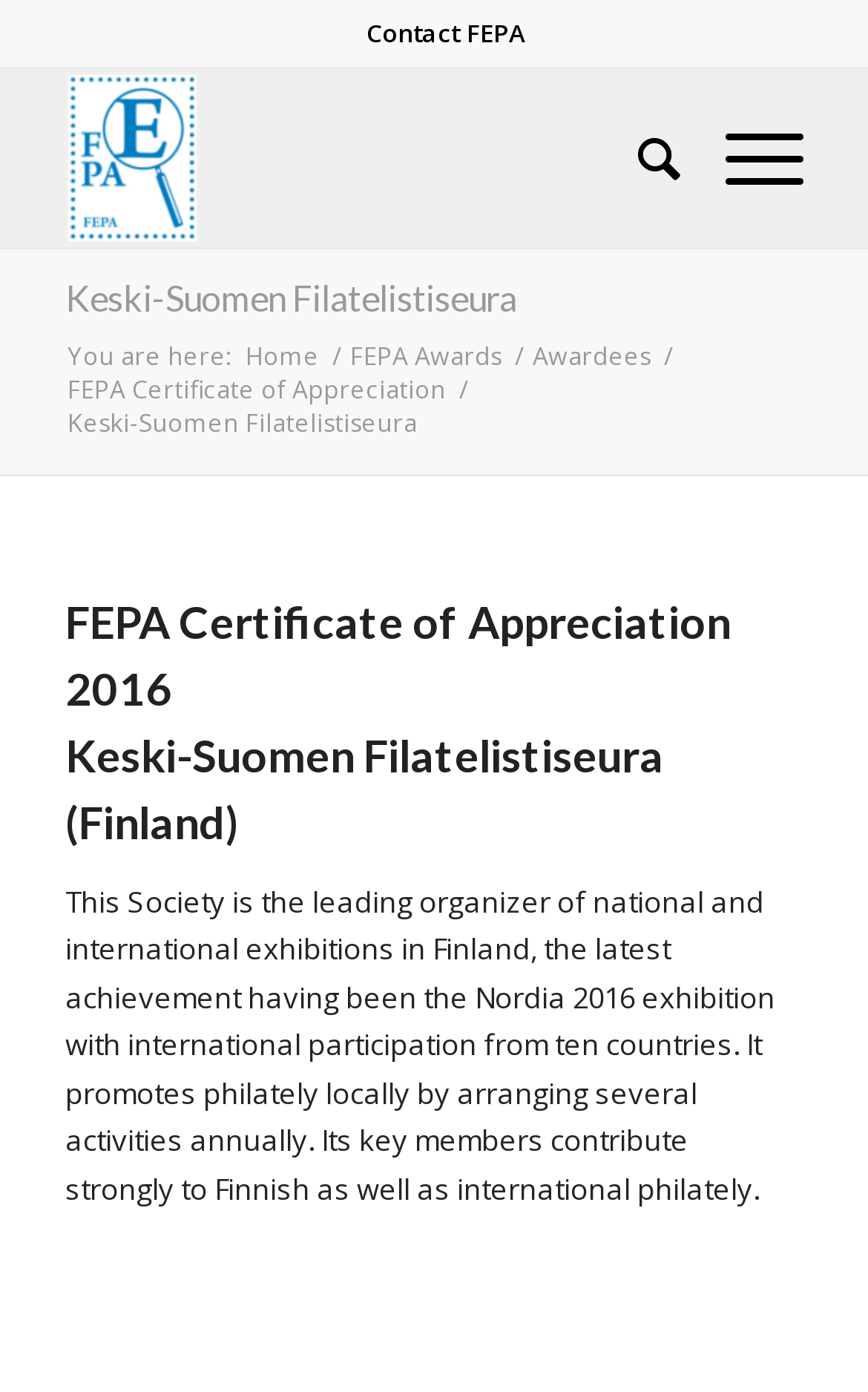Please specify the bounding box coordinates of the clickable region to carry out the following instruction: "Learn about FEPA Awards". The coordinates should be four float numbers between 0 and 1, in the format [left, top, right, bottom].

[0.396, 0.243, 0.585, 0.267]